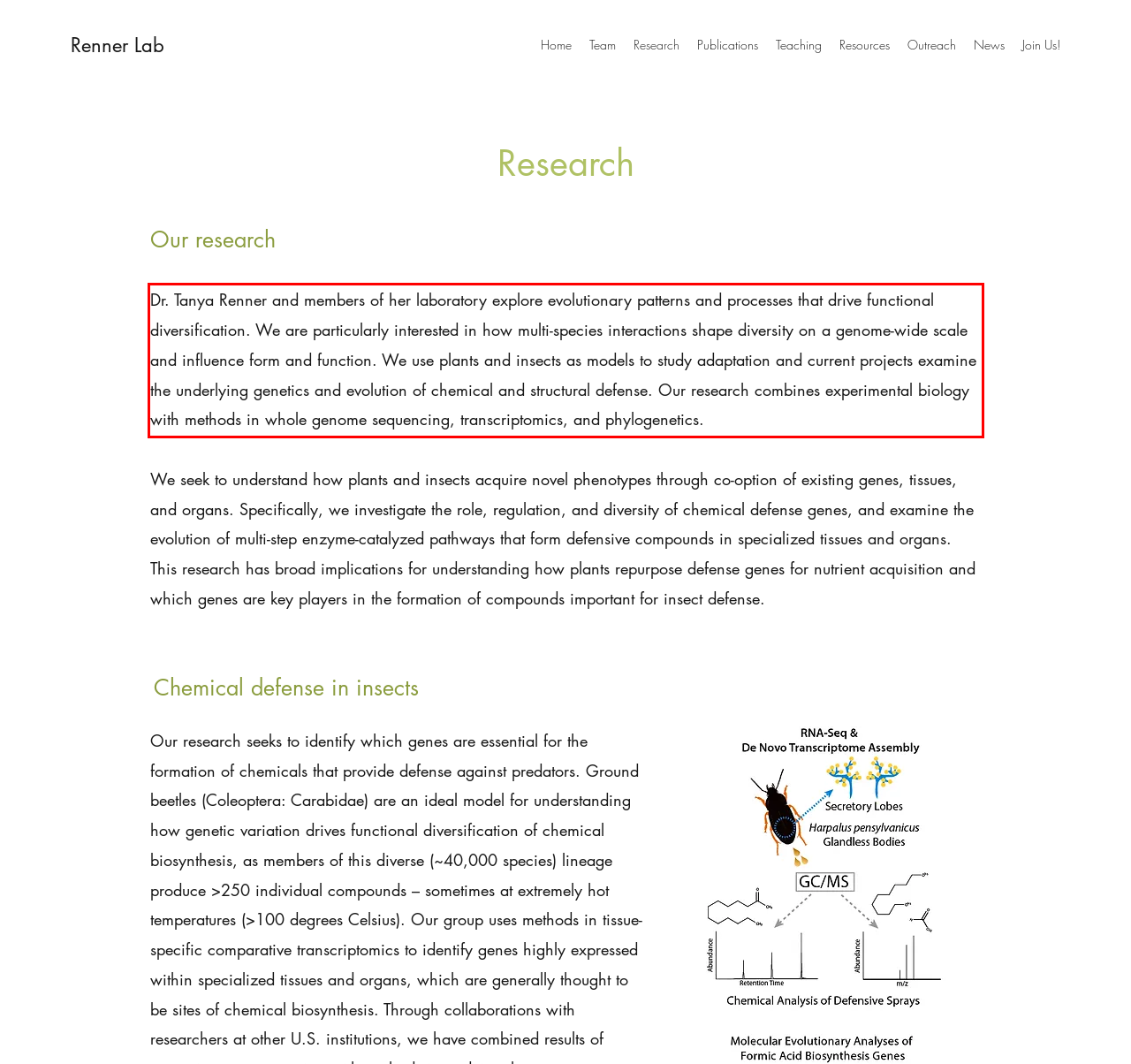The screenshot provided shows a webpage with a red bounding box. Apply OCR to the text within this red bounding box and provide the extracted content.

Dr. Tanya Renner and members of her laboratory explore evolutionary patterns and processes that drive functional diversification. We are particularly interested in how multi-species interactions shape diversity on a genome-wide scale and influence form and function. We use plants and insects as models to study adaptation and current projects examine the underlying genetics and evolution of chemical and structural defense. Our research combines experimental biology with methods in whole genome sequencing, transcriptomics, and phylogenetics.